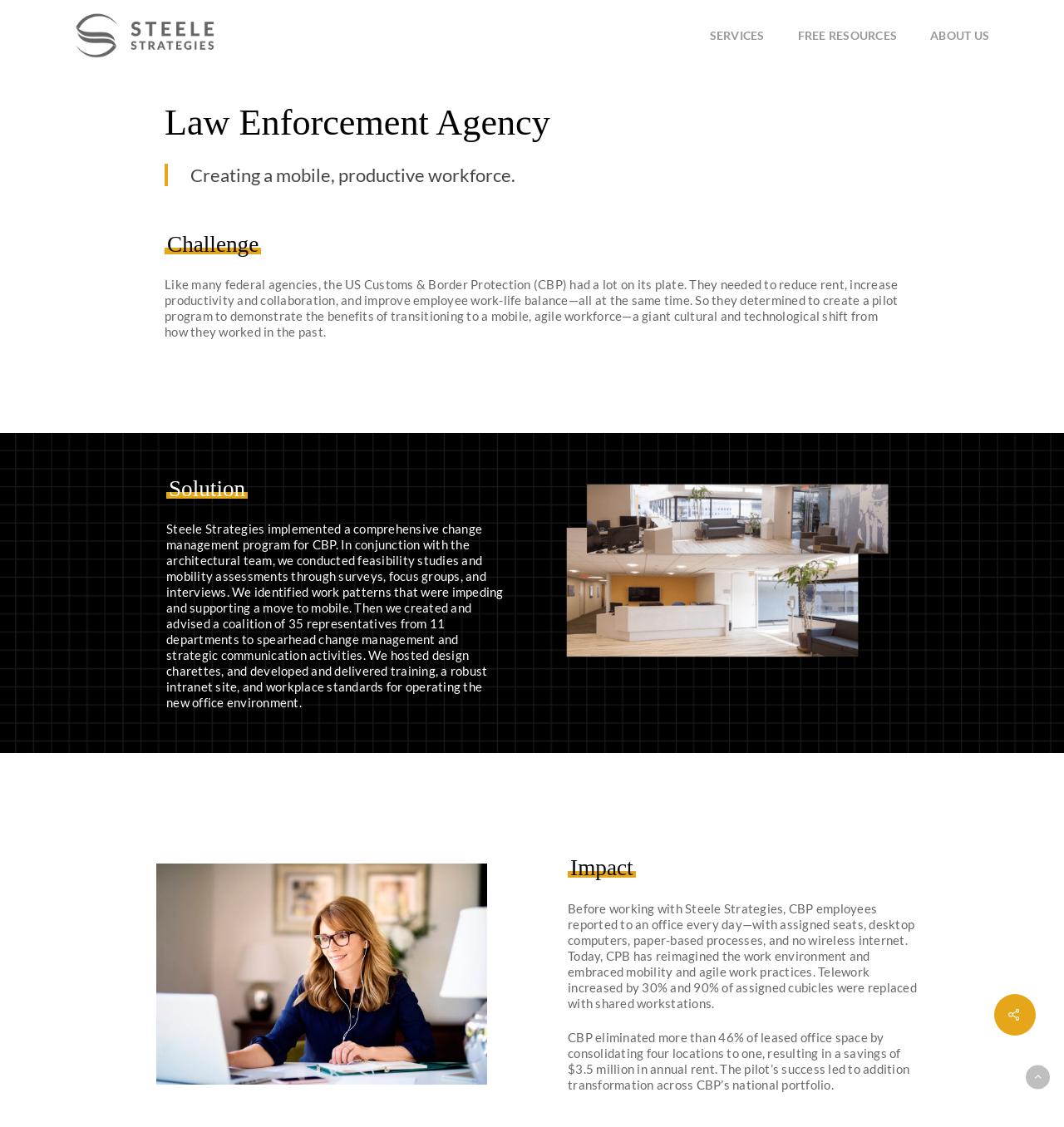How much did CBP save in annual rent after consolidating four locations to one?
Refer to the image and provide a one-word or short phrase answer.

$3.5 million